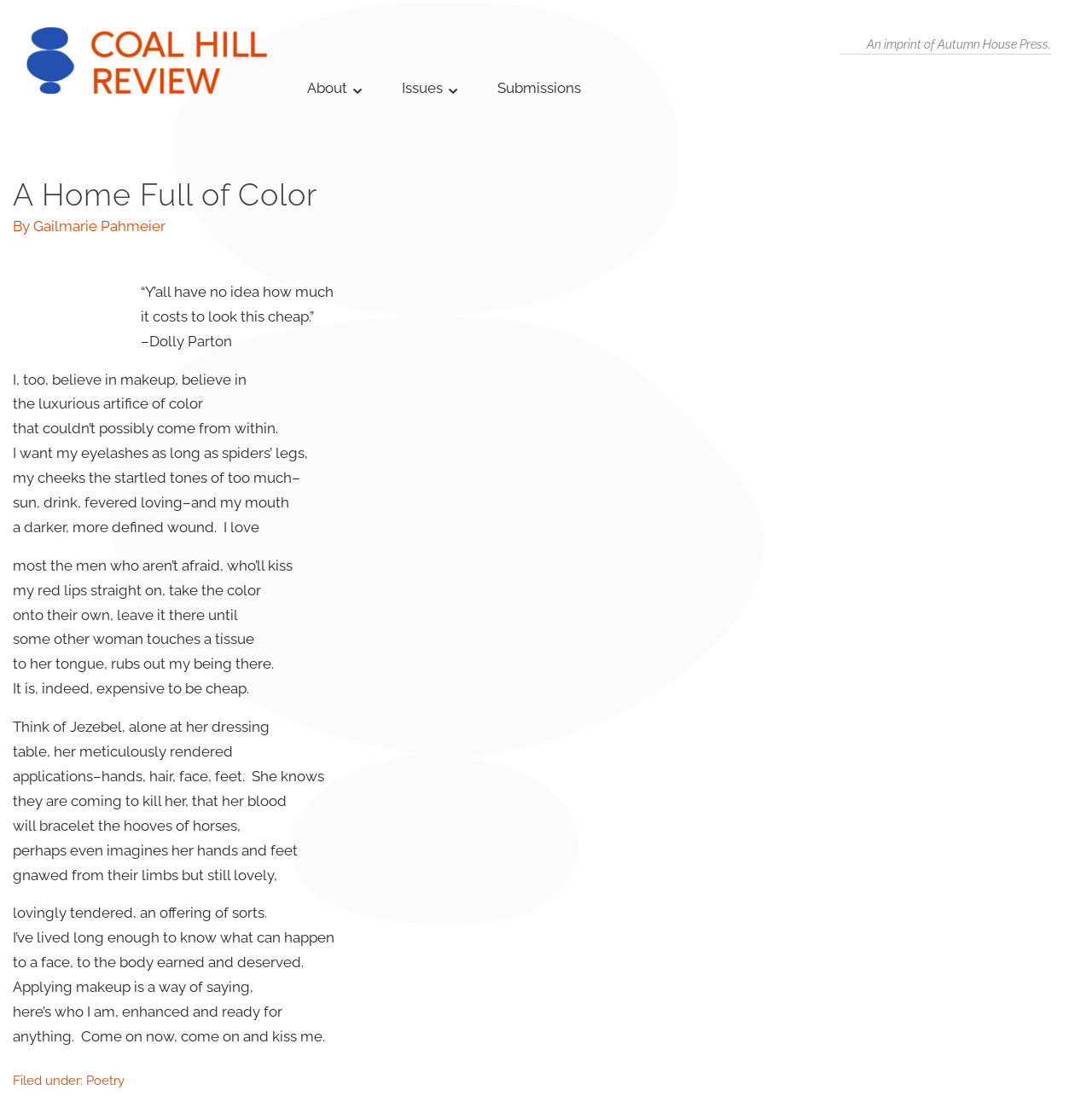Please provide a one-word or phrase answer to the question: 
Who is the author of the poem?

Gailmarie Pahmeier